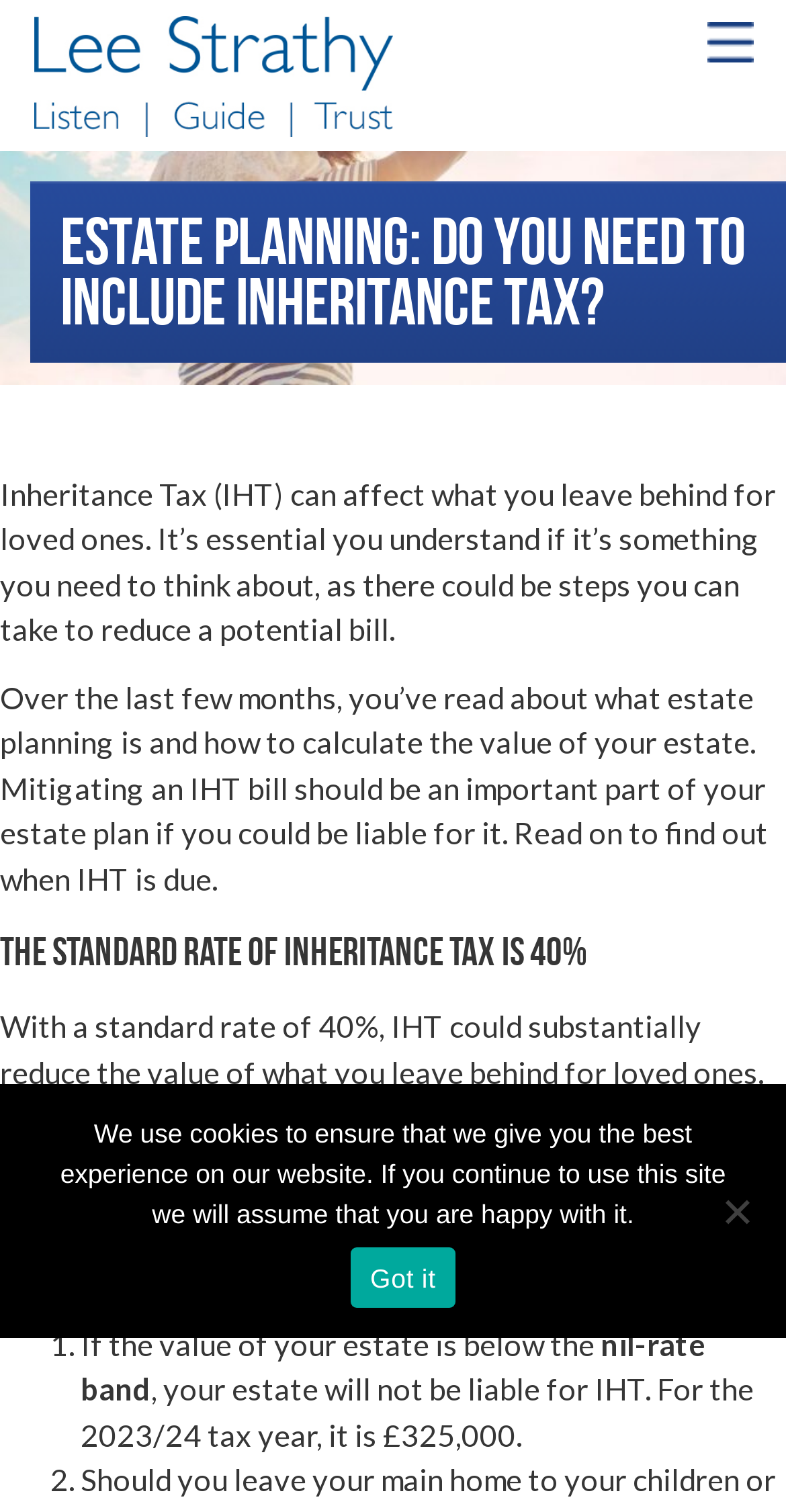Construct a comprehensive caption that outlines the webpage's structure and content.

The webpage is about estate planning and inheritance tax. At the top left, there is a link to "Lee Strathy" accompanied by an image, and at the top right, there is a link to "Show Menu" with an image. Below these links, there is a prominent heading that reads "ESTATE PLANNING: DO YOU NEED TO INCLUDE INHERITANCE TAX?".

The main content of the webpage is divided into several sections. The first section explains that inheritance tax can affect what you leave behind for loved ones and that it's essential to understand if it's something you need to think about. The second section discusses the importance of mitigating an IHT bill as part of your estate plan.

Below these sections, there is a heading that highlights the standard rate of inheritance tax, which is 40%. The following section explains that IHT could substantially reduce the value of what you leave behind for loved ones and provides some statistics from HMRC. 

Further down, there is a section that explains what IHT is and how it works, including the two allowances that you could use. This section is presented in a list format, with two list markers, each describing one of the allowances. The first allowance is the nil-rate band, which is £325,000 for the 2023/24 tax year.

At the bottom of the page, there is a cookie notice dialog that informs users about the use of cookies on the website. The dialog includes a message, a "Got it" link, and a "No" button.